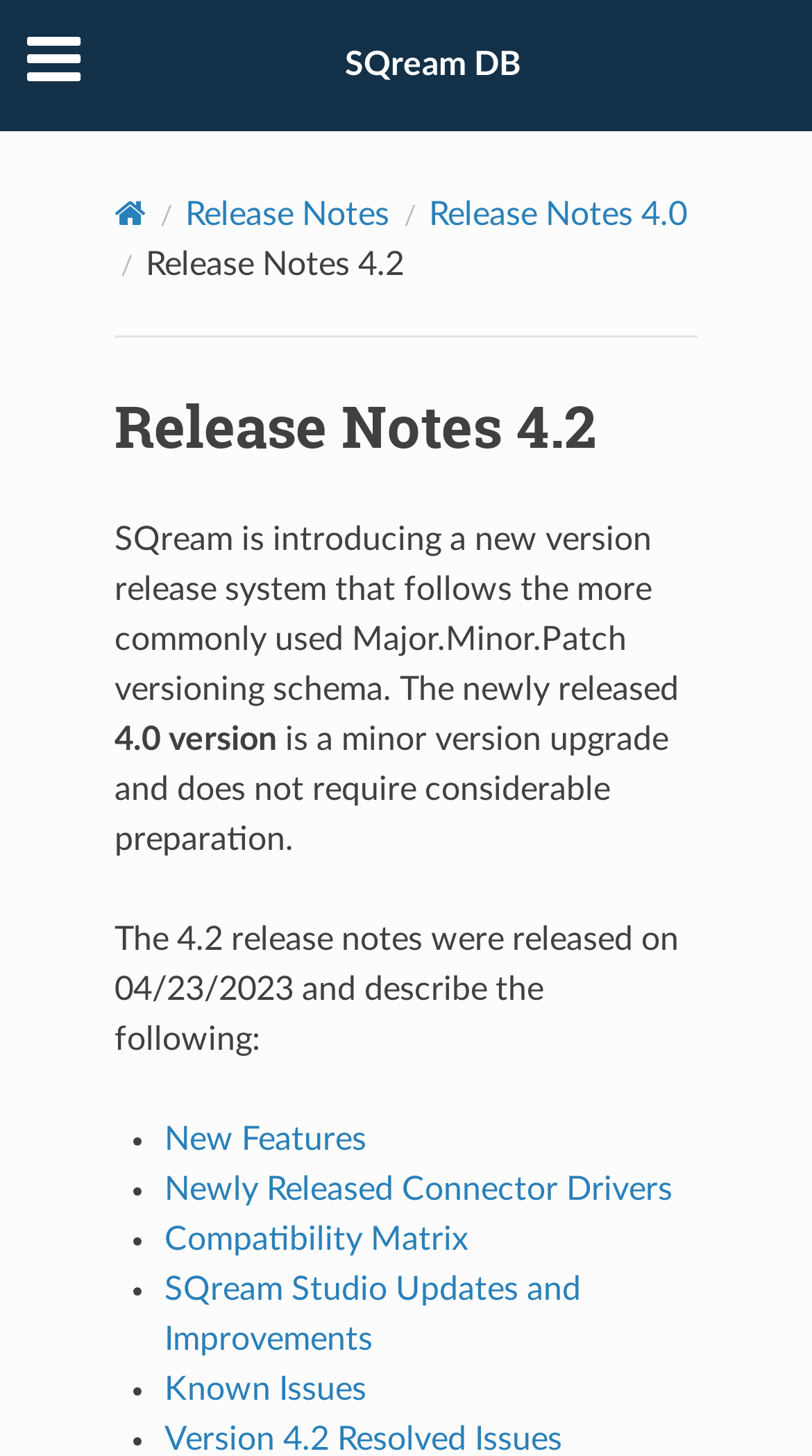Provide a single word or phrase to answer the given question: 
What is the orientation of the separator?

Horizontal